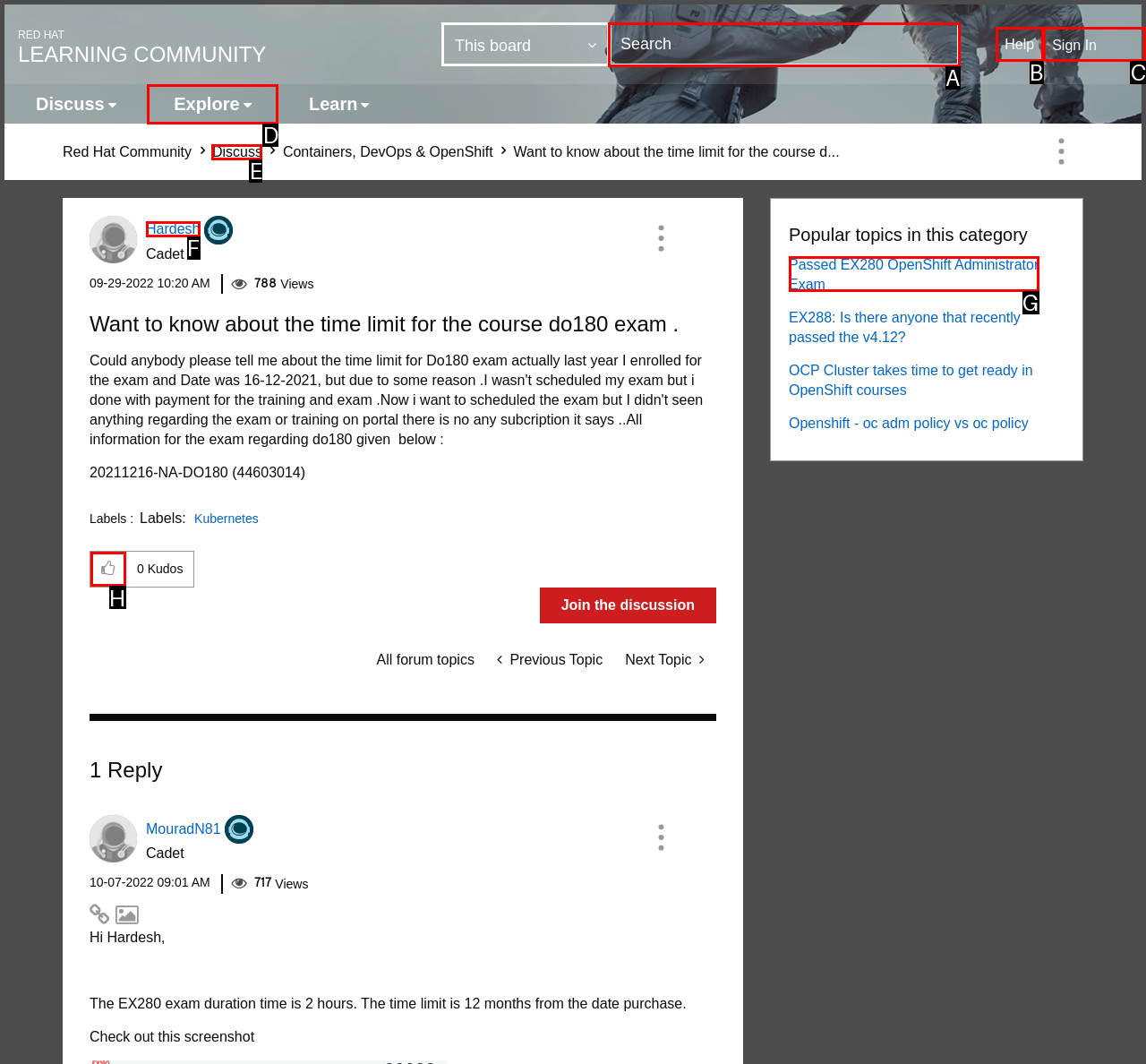Choose the option that matches the following description: Passed EX280 OpenShift Administrator Exam
Reply with the letter of the selected option directly.

G